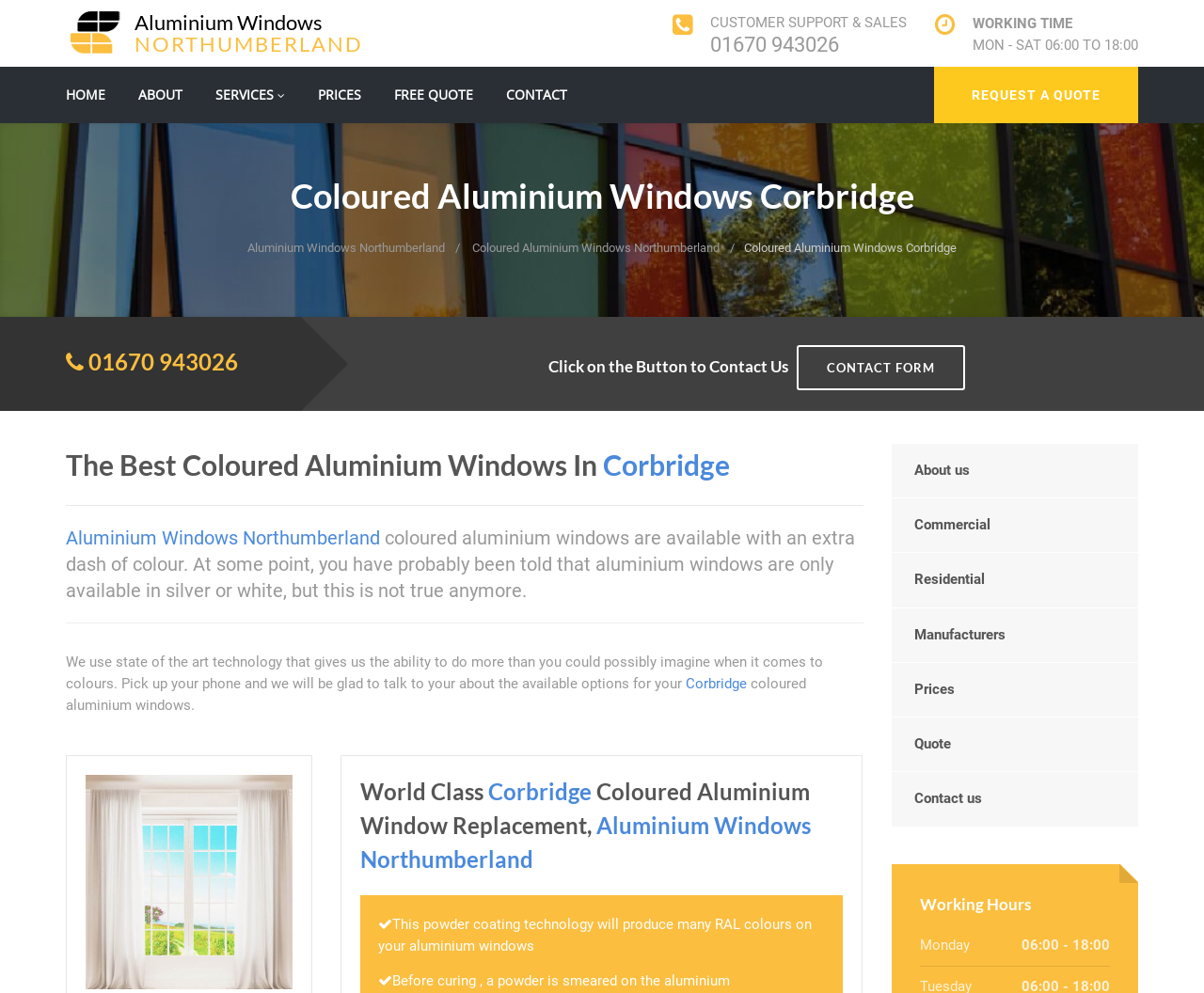What are the working hours of the company?
Give a one-word or short phrase answer based on the image.

MON - SAT 06:00 TO 18:00